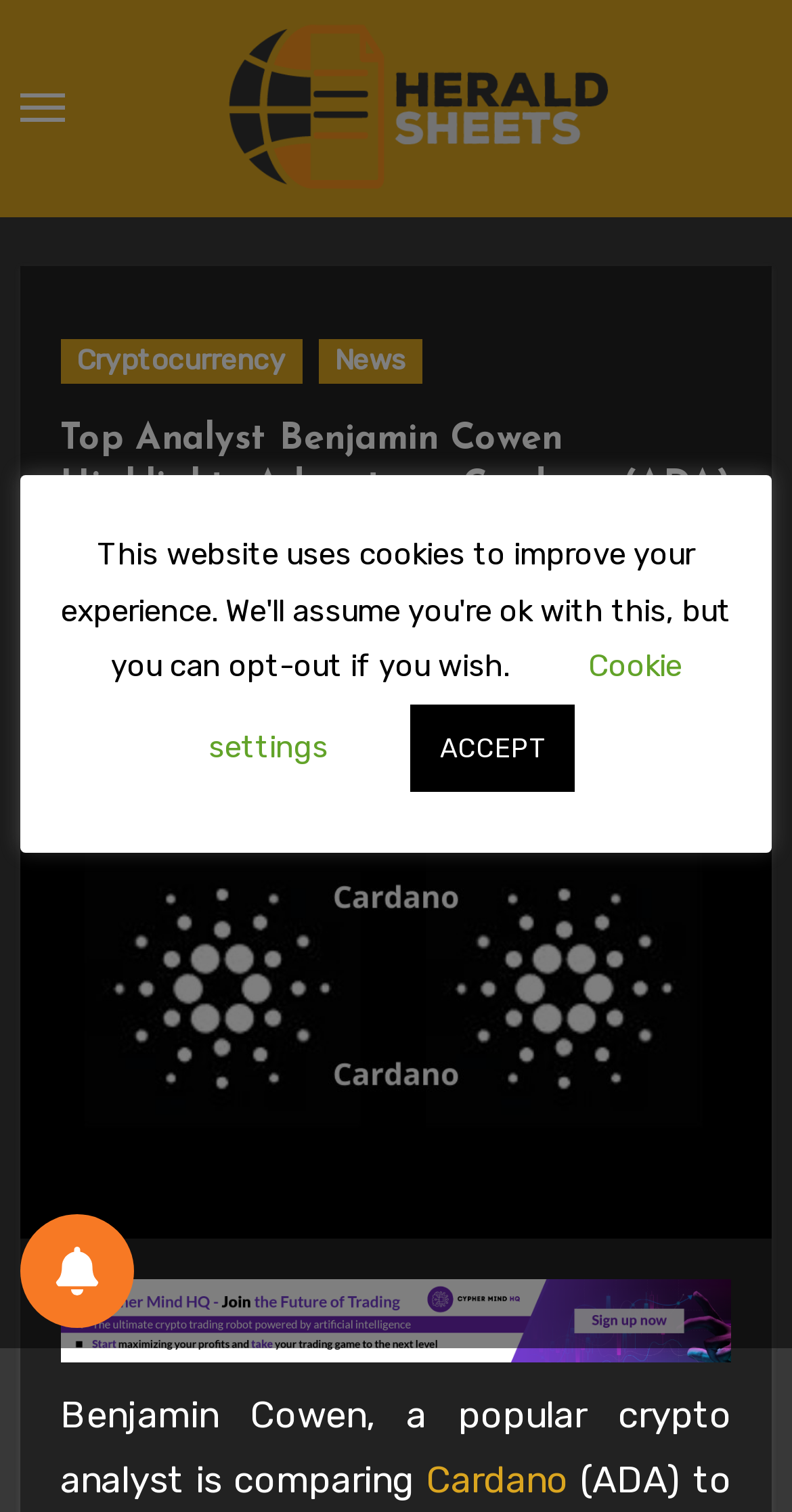Please specify the bounding box coordinates of the element that should be clicked to execute the given instruction: 'Learn more about AI Trading'. Ensure the coordinates are four float numbers between 0 and 1, expressed as [left, top, right, bottom].

[0.076, 0.858, 0.924, 0.885]